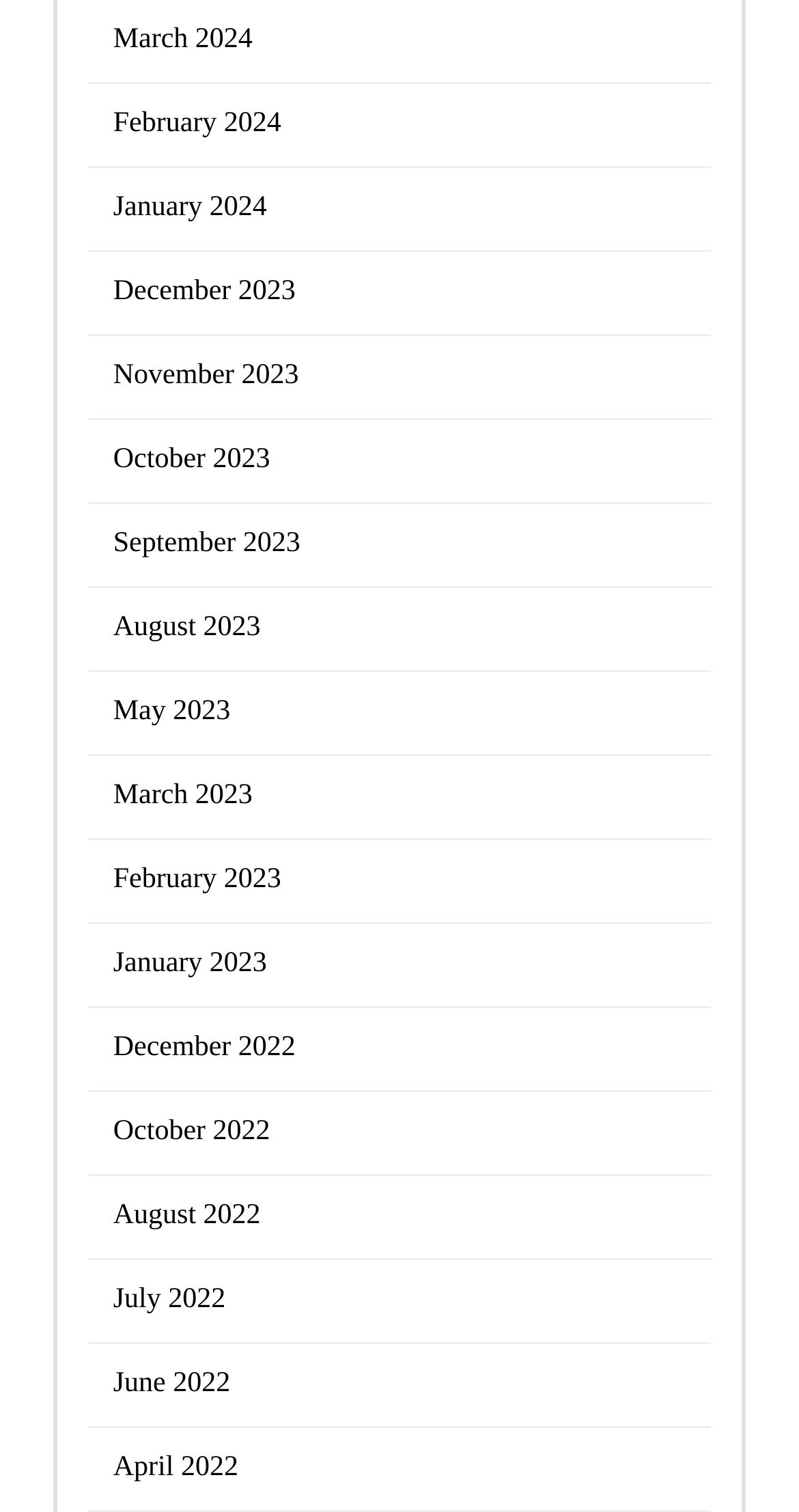What is the earliest month listed?
Look at the image and respond with a one-word or short-phrase answer.

December 2022